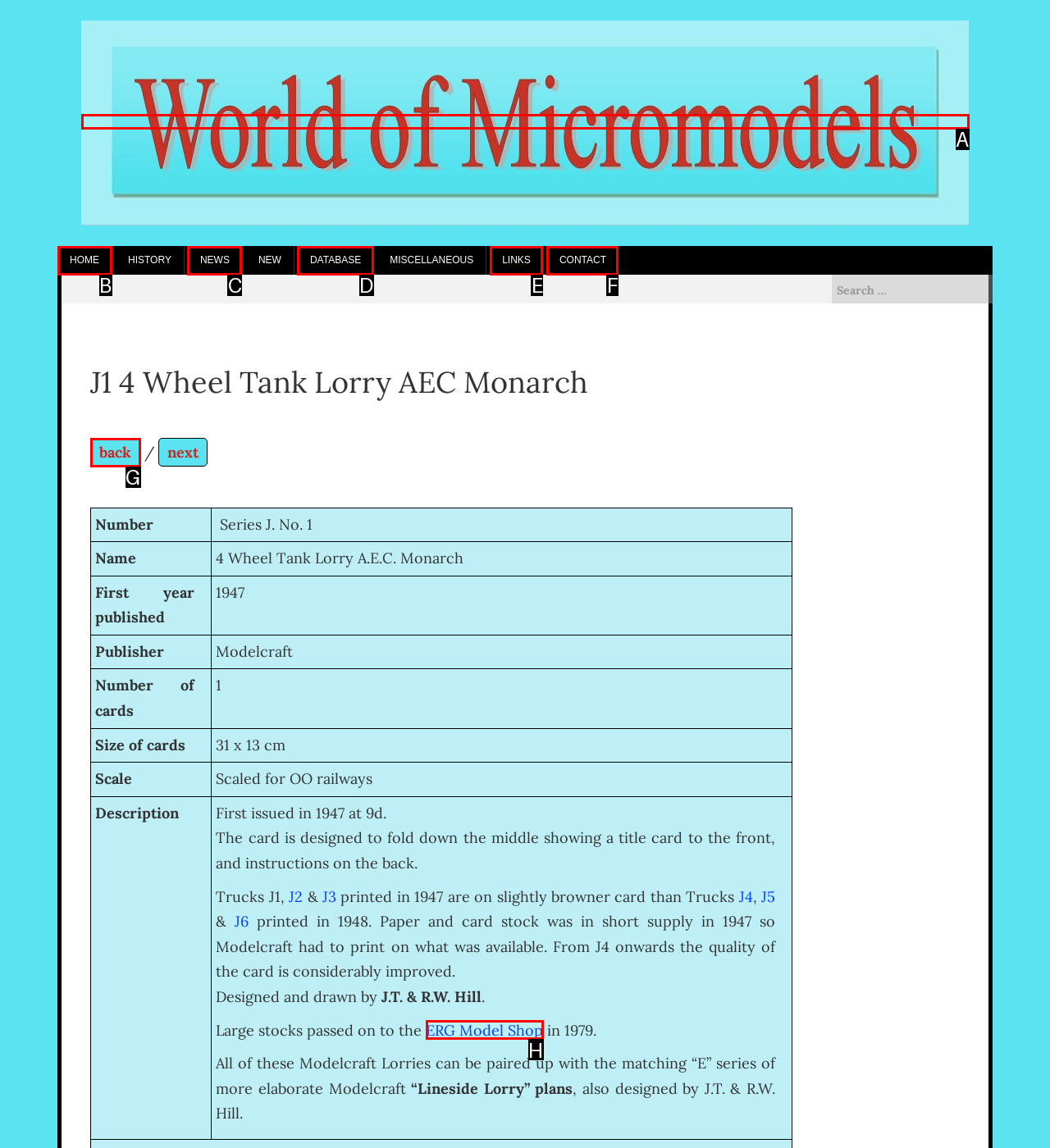Identify the UI element described as: alt="logo World of Micromodels"
Answer with the option's letter directly.

A